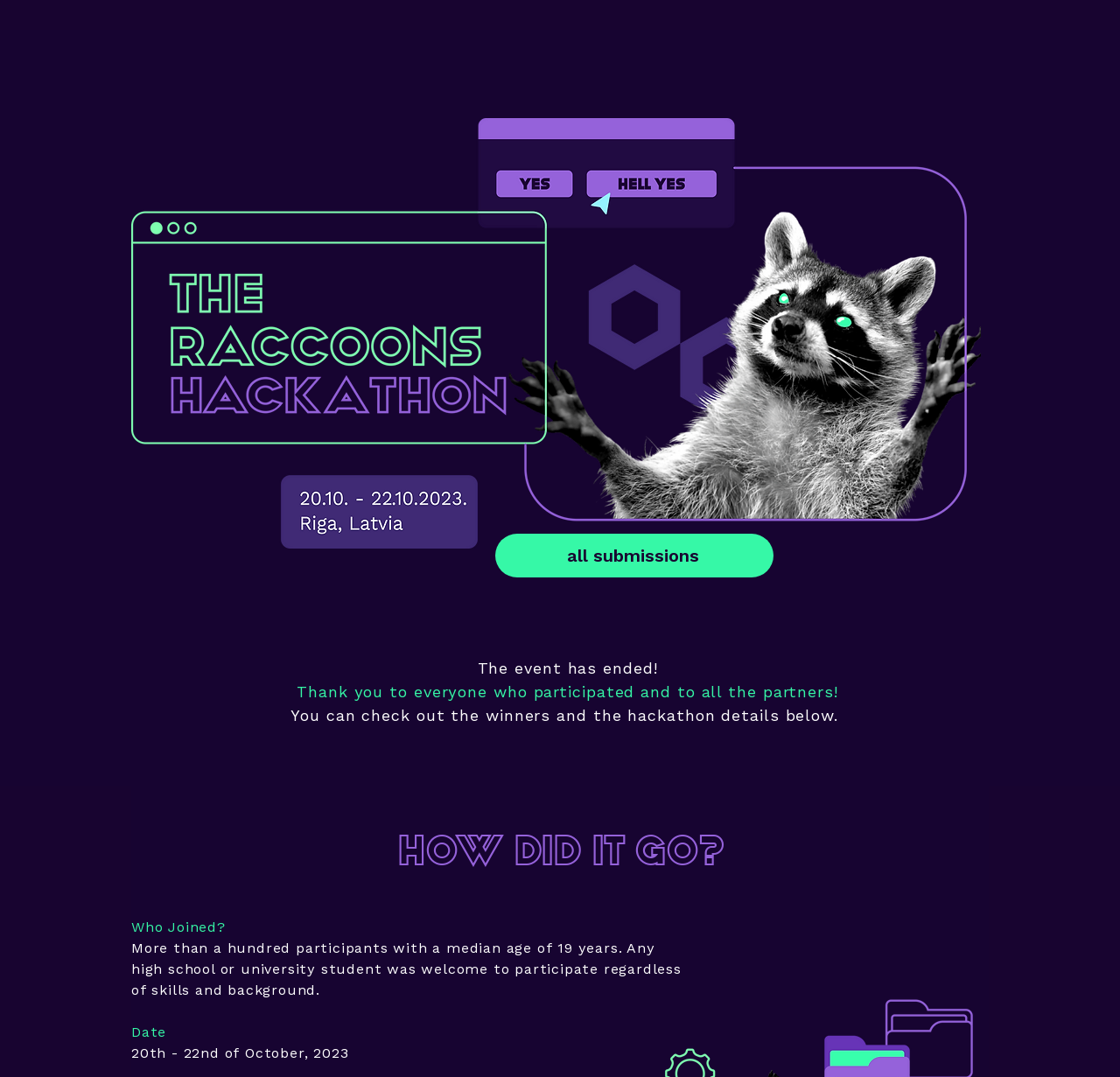Based on the image, provide a detailed response to the question:
What is the status of the event?

I determined the answer by looking at the StaticText element with the text 'The event has ended!' which indicates that the event is no longer ongoing.